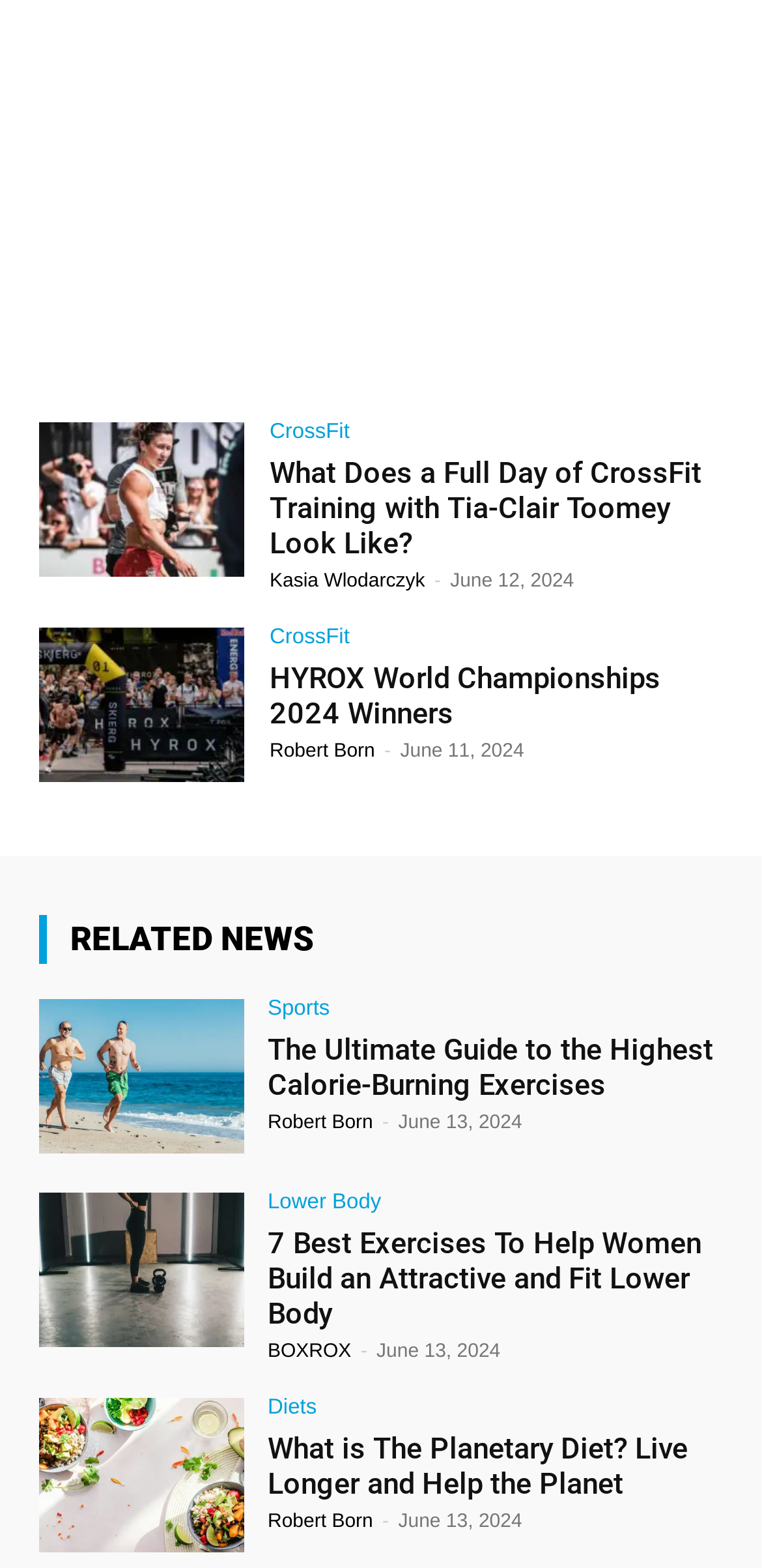What is the name of the diet mentioned in the article? Look at the image and give a one-word or short phrase answer.

The Planetary Diet